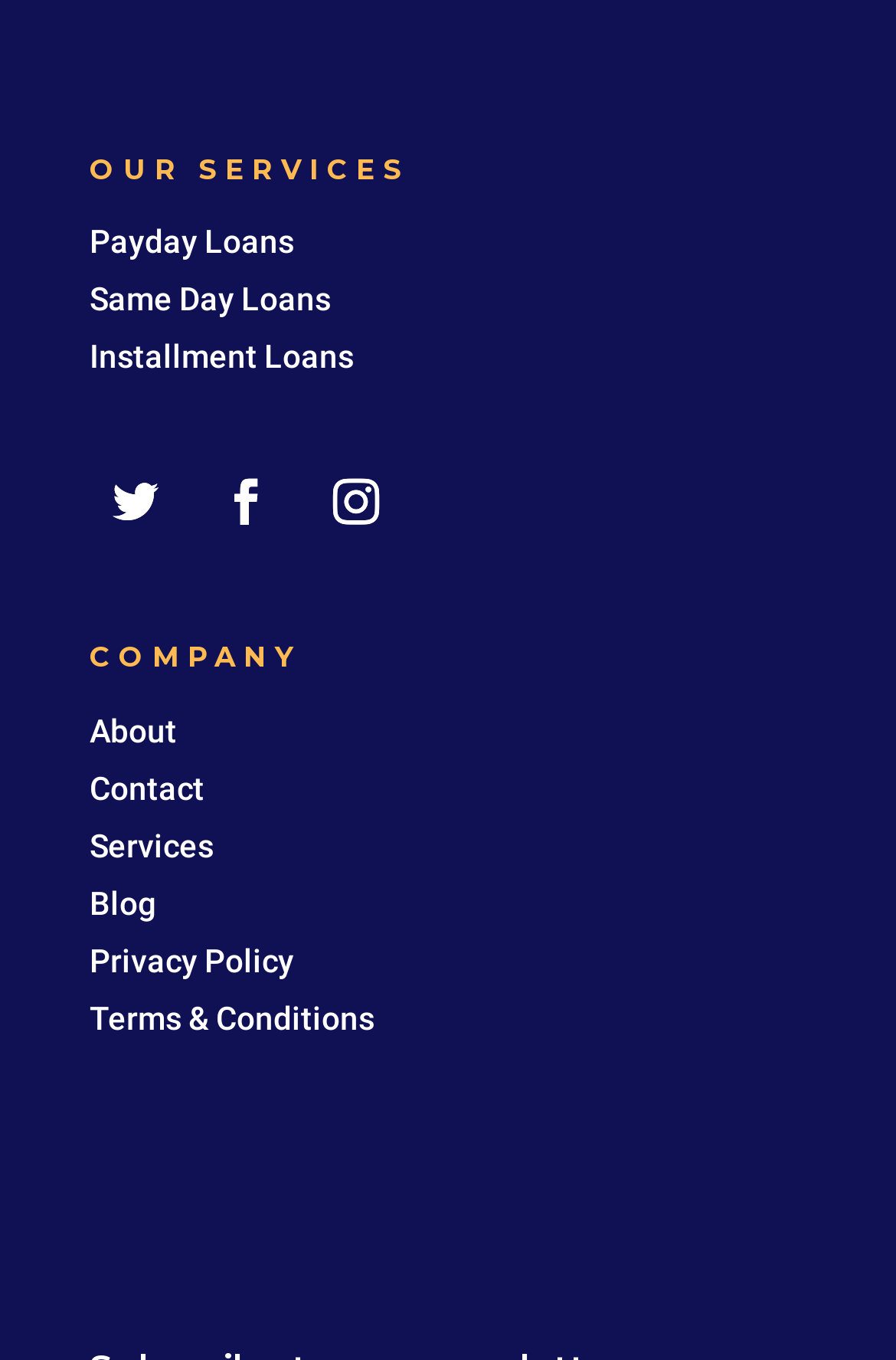Refer to the image and provide an in-depth answer to the question:
How many main sections are present on the webpage?

By examining the headings 'OUR SERVICES' and 'COMPANY', we can determine that there are two main sections present on the webpage.